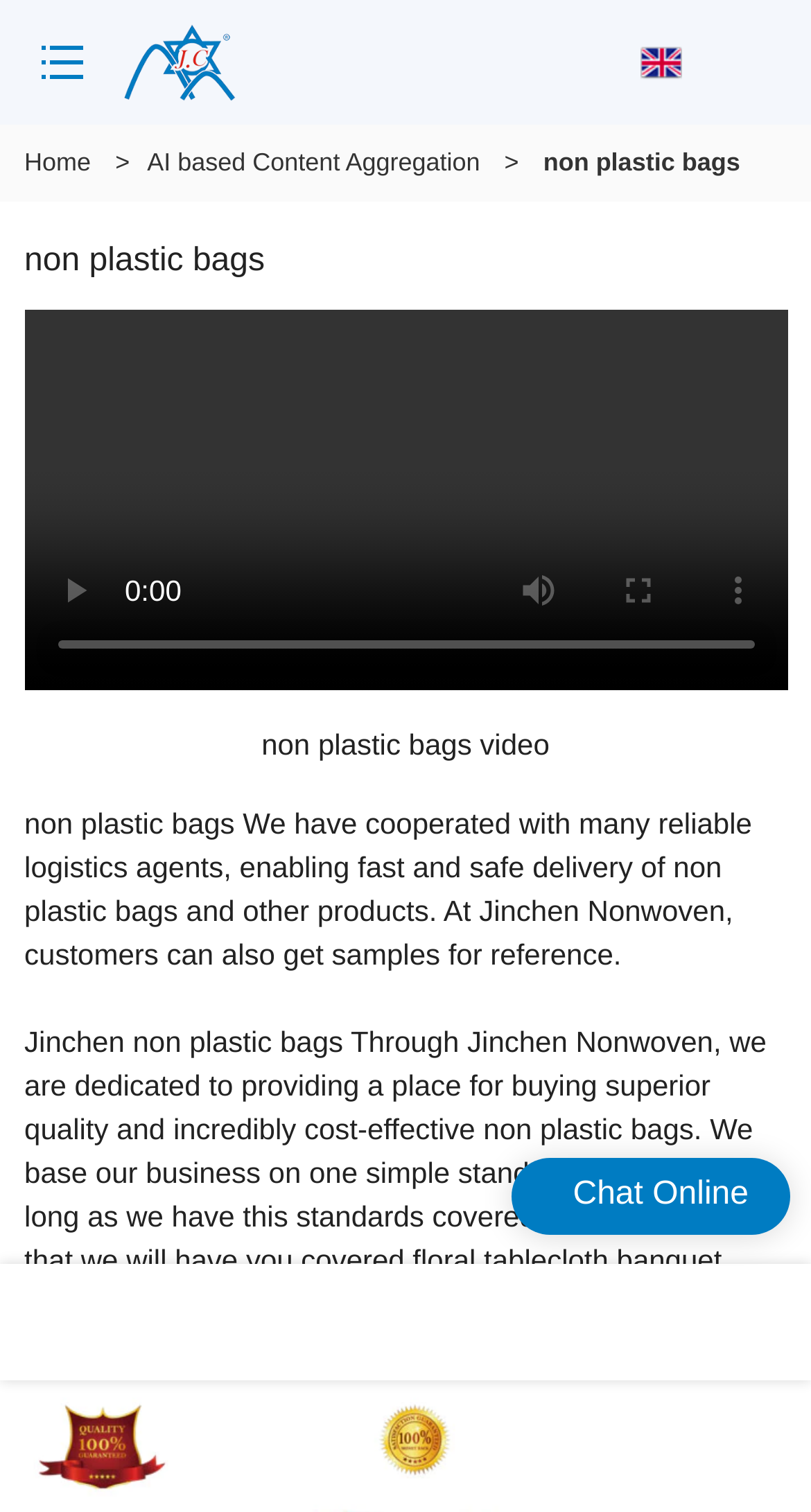Extract the top-level heading from the webpage and provide its text.

non plastic bags